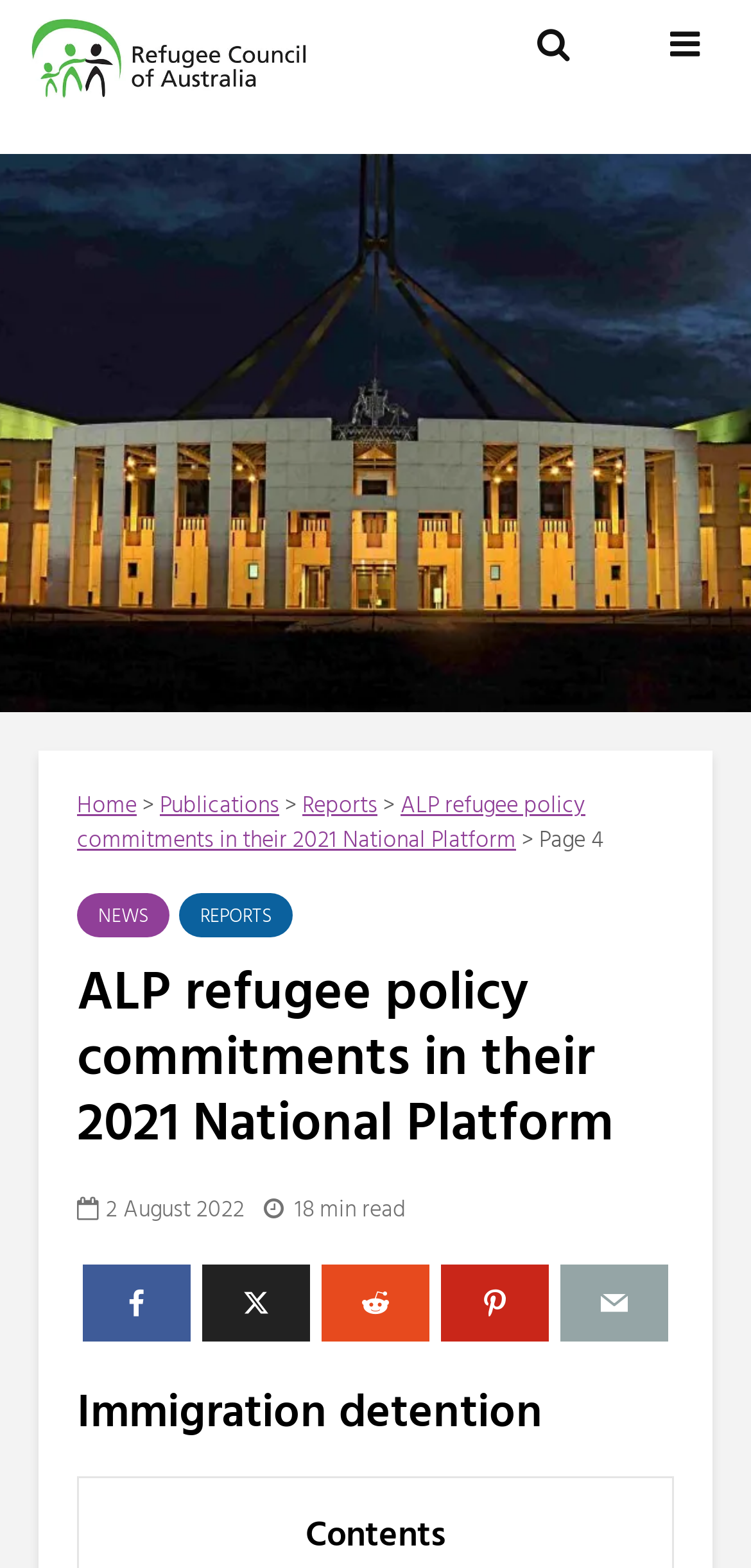Identify the bounding box coordinates for the UI element mentioned here: "alt="Refugee Council of Australia"". Provide the coordinates as four float values between 0 and 1, i.e., [left, top, right, bottom].

[0.026, 0.012, 0.42, 0.074]